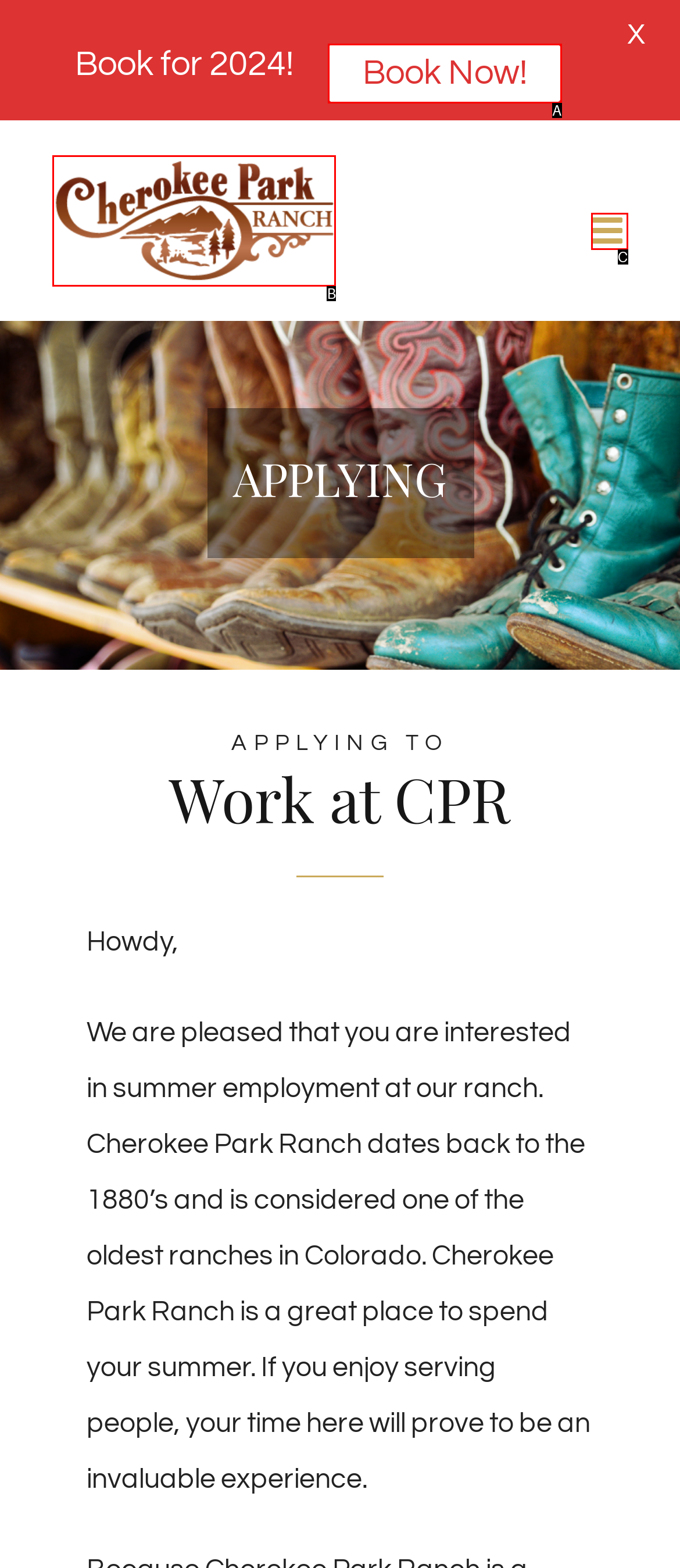Match the description to the correct option: aria-label="Toggle mobile menu"
Provide the letter of the matching option directly.

C